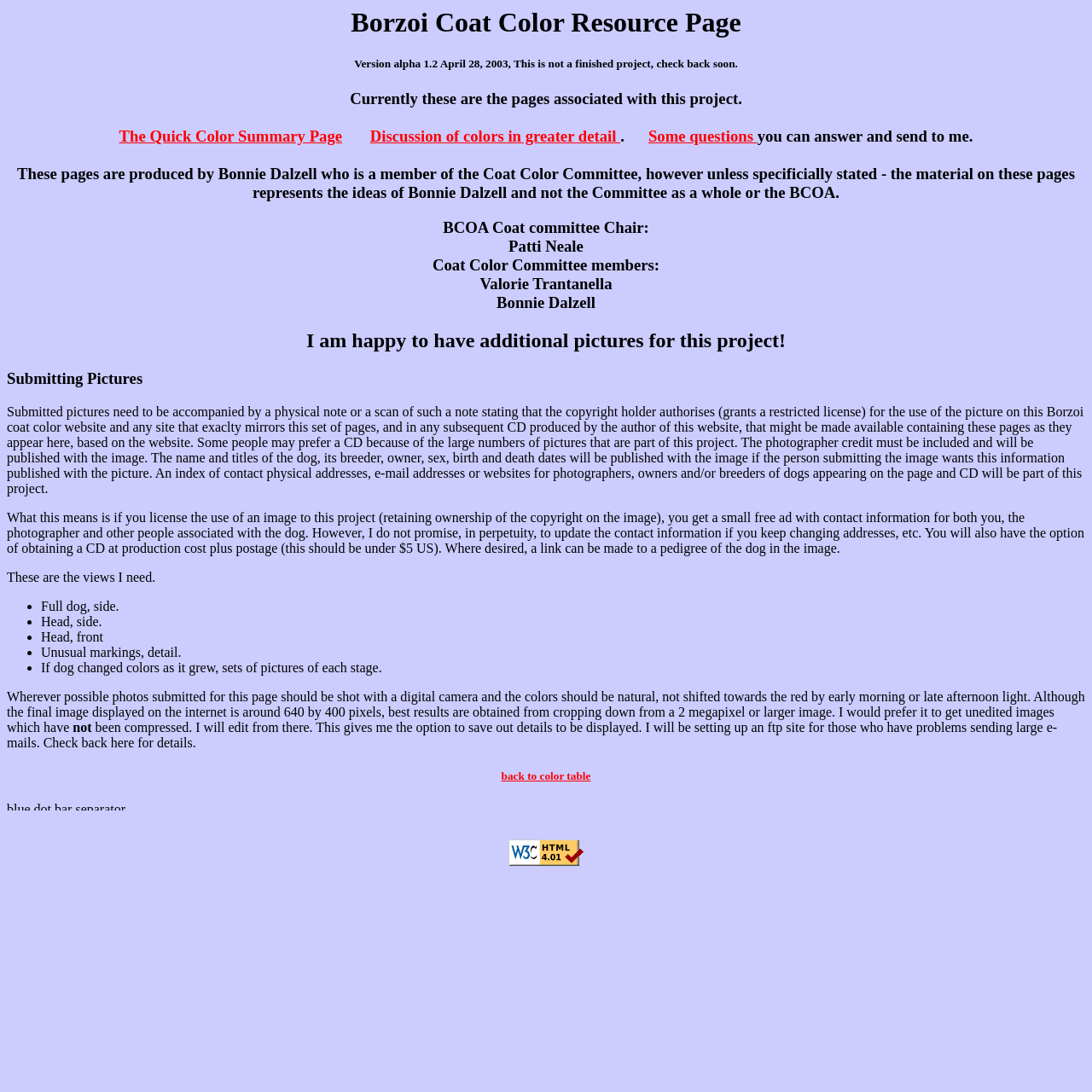Who is the chair of the BCOA Coat committee?
Look at the image and respond to the question as thoroughly as possible.

The webpage lists the members of the BCOA Coat committee, and Patti Neale is mentioned as the chair of the committee. This information is provided in the section that lists the committee members.